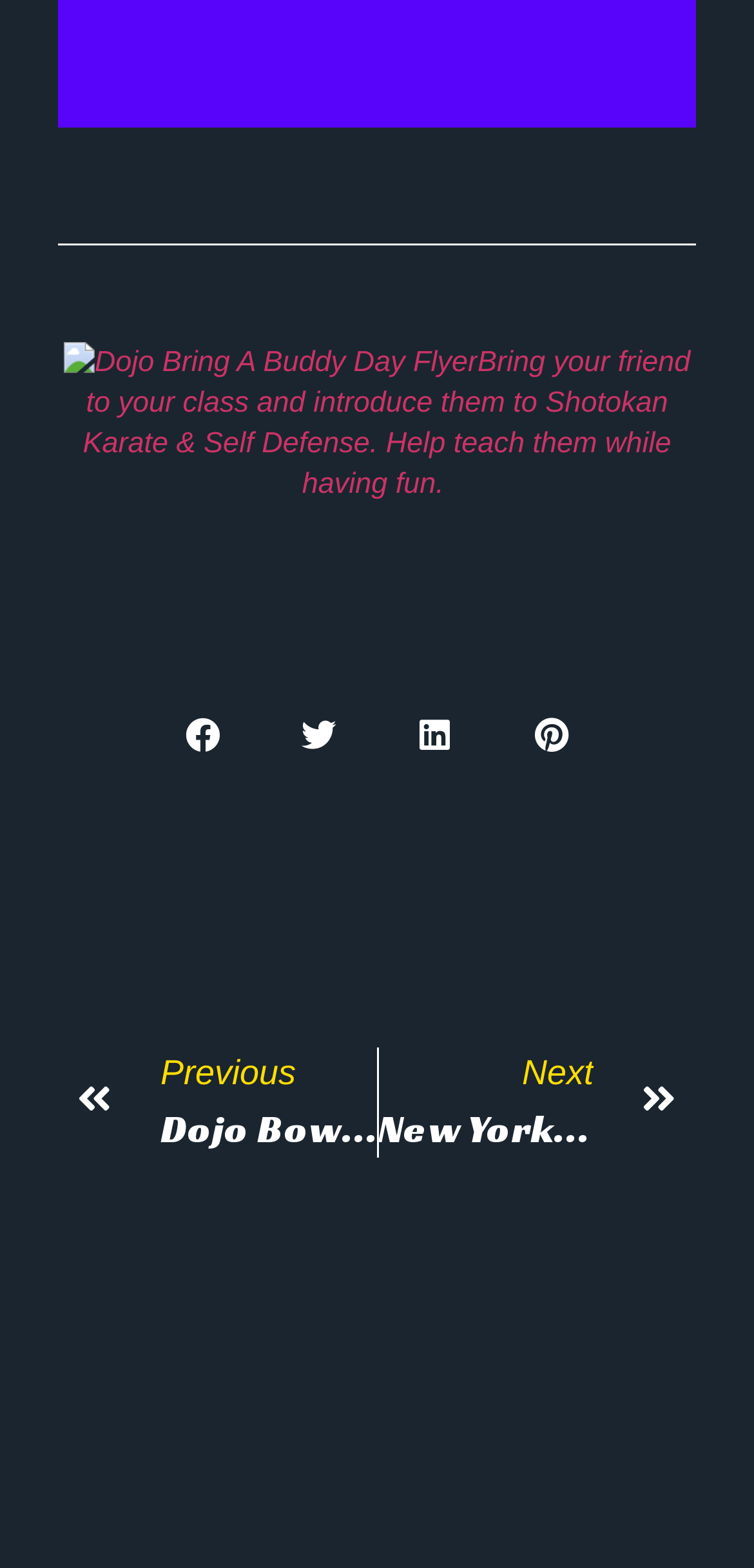Specify the bounding box coordinates of the area to click in order to follow the given instruction: "View the Dojo Bring A Buddy Day Flyer."

[0.084, 0.221, 0.633, 0.242]